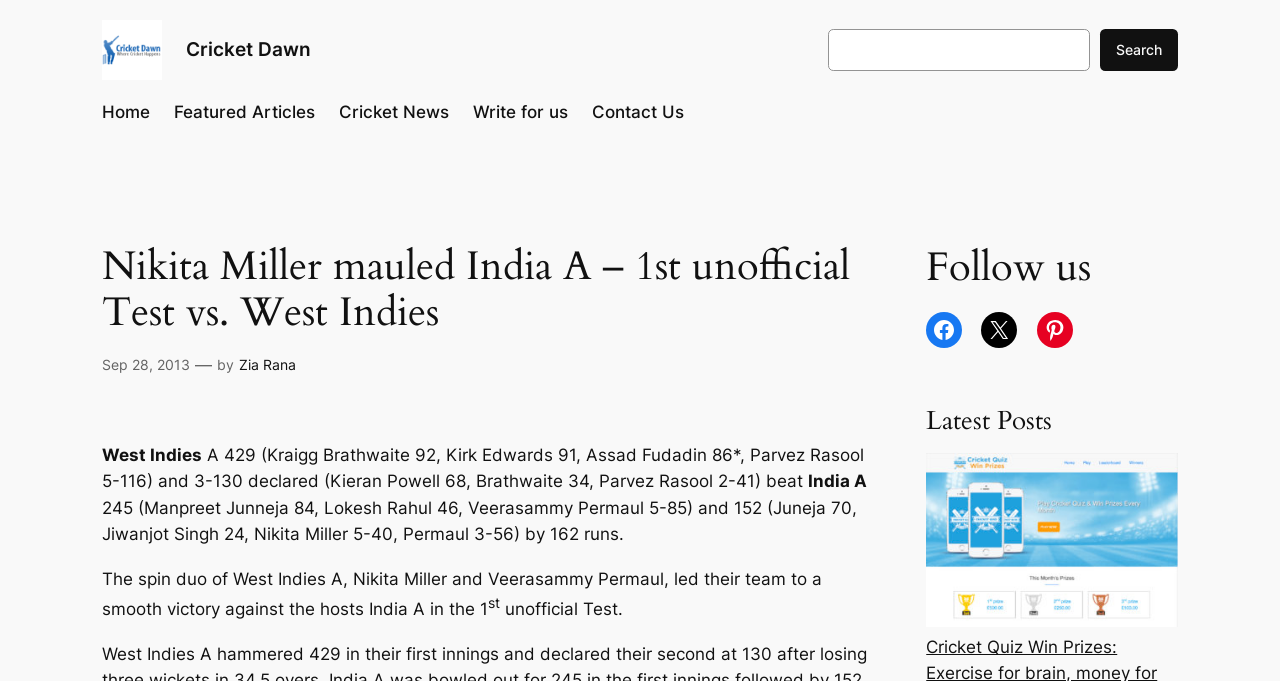Determine the bounding box coordinates for the area that needs to be clicked to fulfill this task: "Go to Cricket News page". The coordinates must be given as four float numbers between 0 and 1, i.e., [left, top, right, bottom].

[0.265, 0.146, 0.351, 0.184]